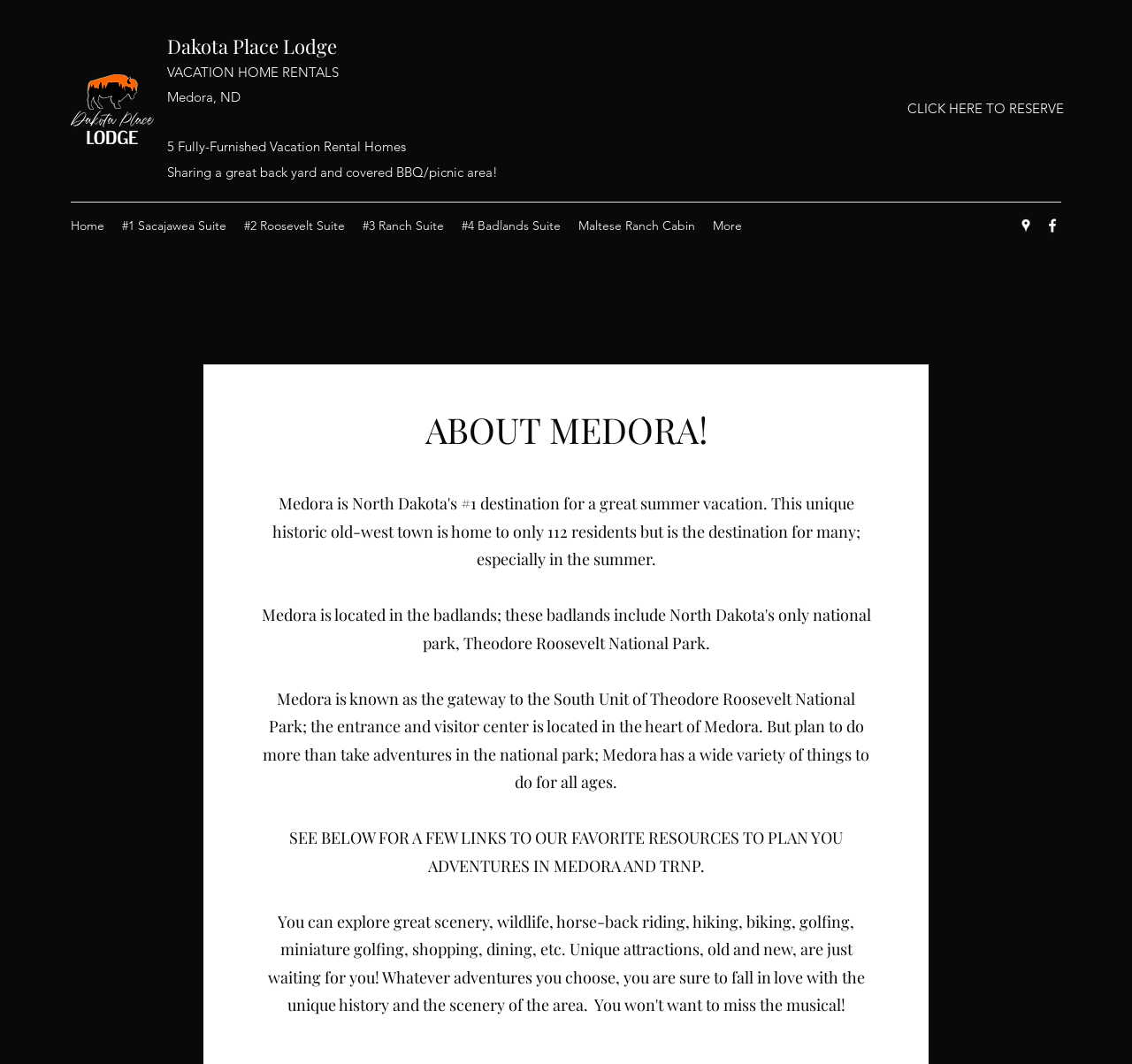Locate the bounding box coordinates of the region to be clicked to comply with the following instruction: "View the 'Google Places' page". The coordinates must be four float numbers between 0 and 1, in the form [left, top, right, bottom].

[0.898, 0.204, 0.914, 0.22]